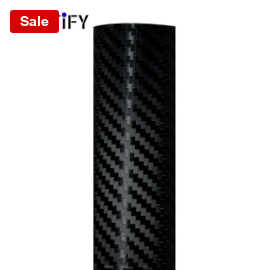Describe every aspect of the image in detail.

This image showcases a roll of Ultra Matte Carbon Fiber Black PPF (paint protection film), prominently displayed against a clean background. The film features a sleek, textured surface that mimics the appearance of carbon fiber, providing both aesthetic appeal and durability. A bold red label at the top indicates that this item is on sale, drawing attention to pricing and promotional offers. The high-quality finish of the film suggests its suitability for automotive applications, allowing users to enhance the look of their vehicles while protecting the underlying surfaces. The accompanying text, "Sale," further emphasizes the enticing nature of this product offering.